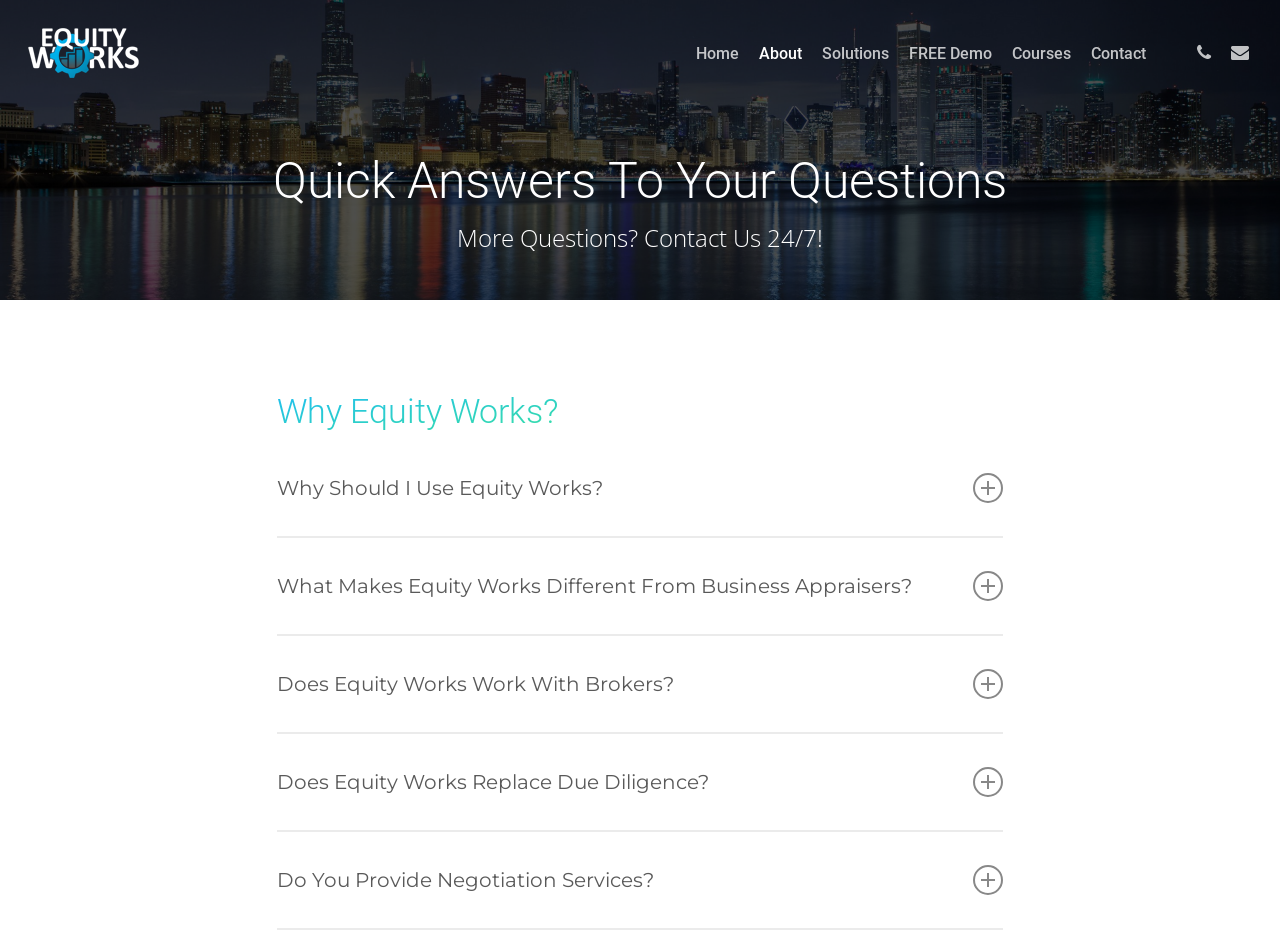What kind of information does Equity Works provide about businesses for sale?
Answer with a single word or phrase, using the screenshot for reference.

Detailed analytics